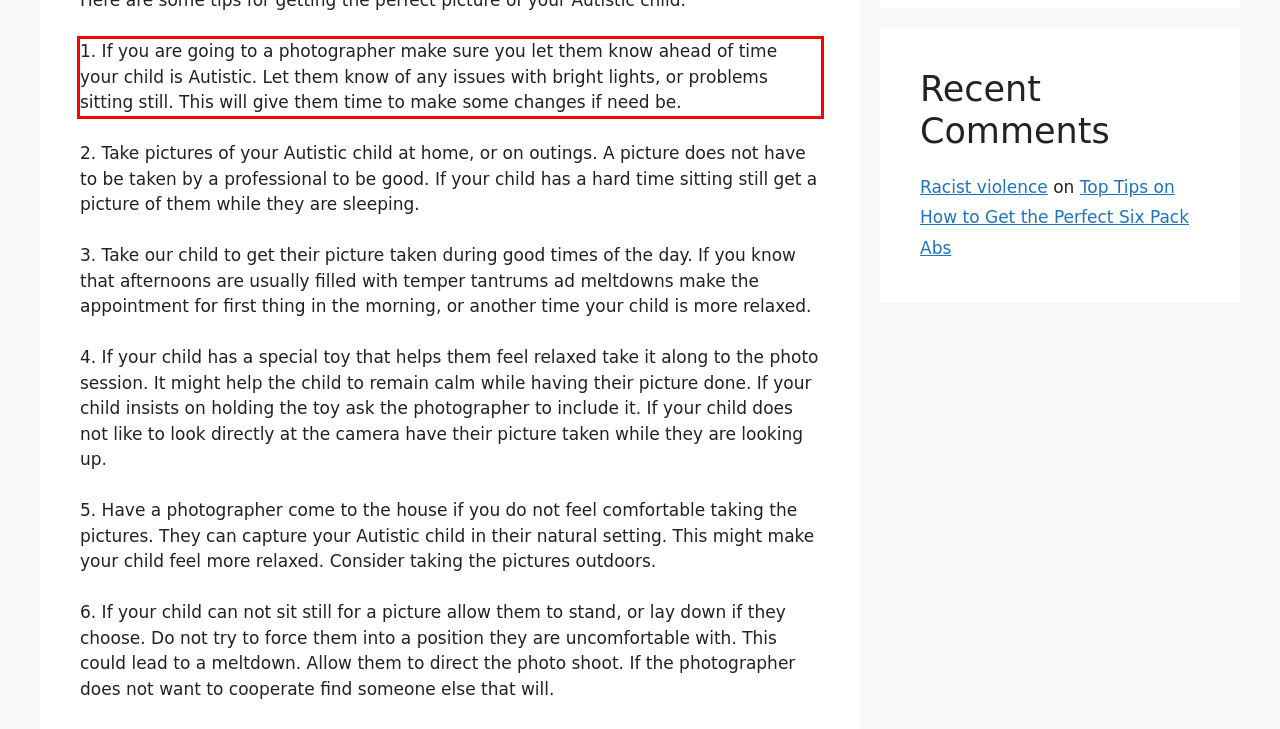Look at the provided screenshot of the webpage and perform OCR on the text within the red bounding box.

1. If you are going to a photographer make sure you let them know ahead of time your child is Autistic. Let them know of any issues with bright lights, or problems sitting still. This will give them time to make some changes if need be.